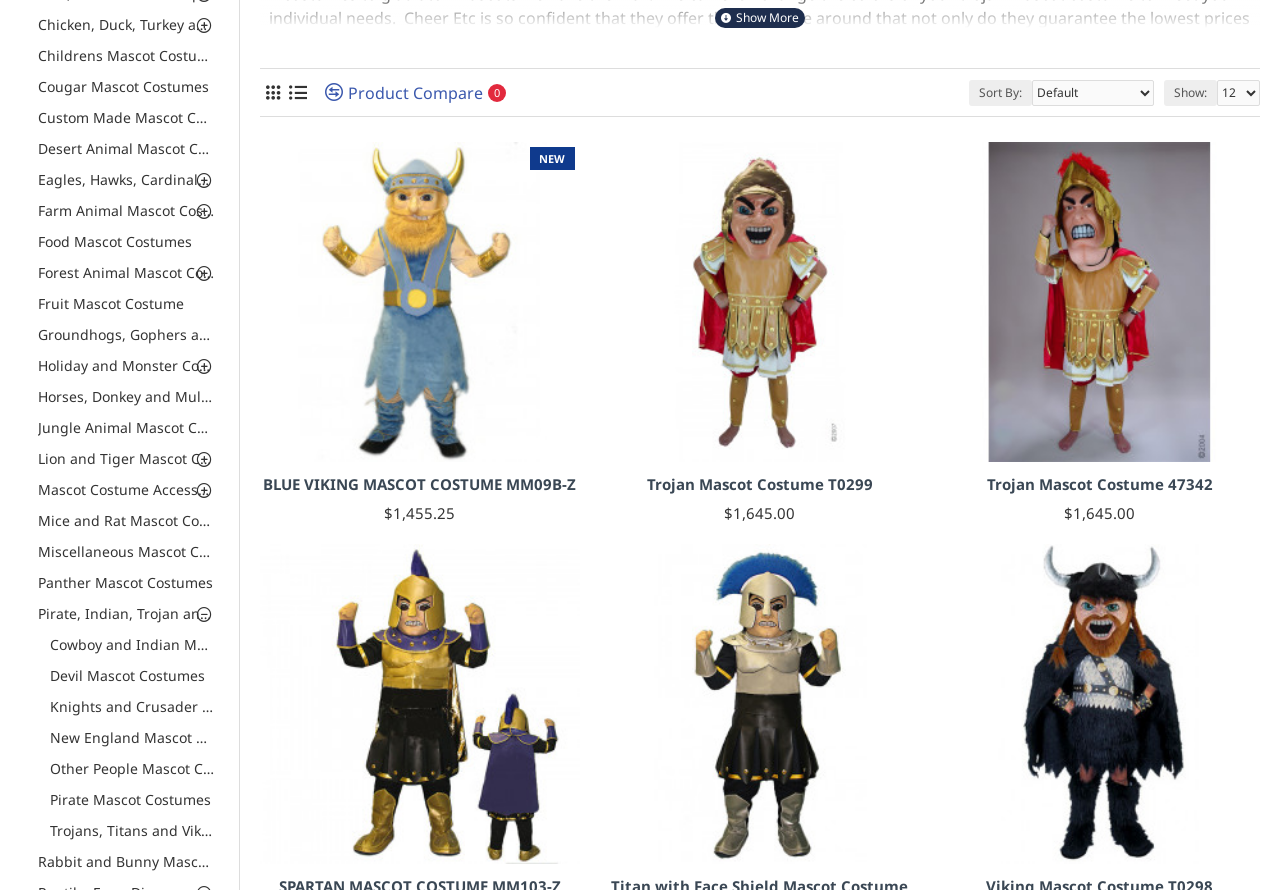Identify the bounding box coordinates for the UI element described by the following text: "Compare this Product". Provide the coordinates as four float numbers between 0 and 1, in the format [left, top, right, bottom].

[0.422, 0.95, 0.449, 0.975]